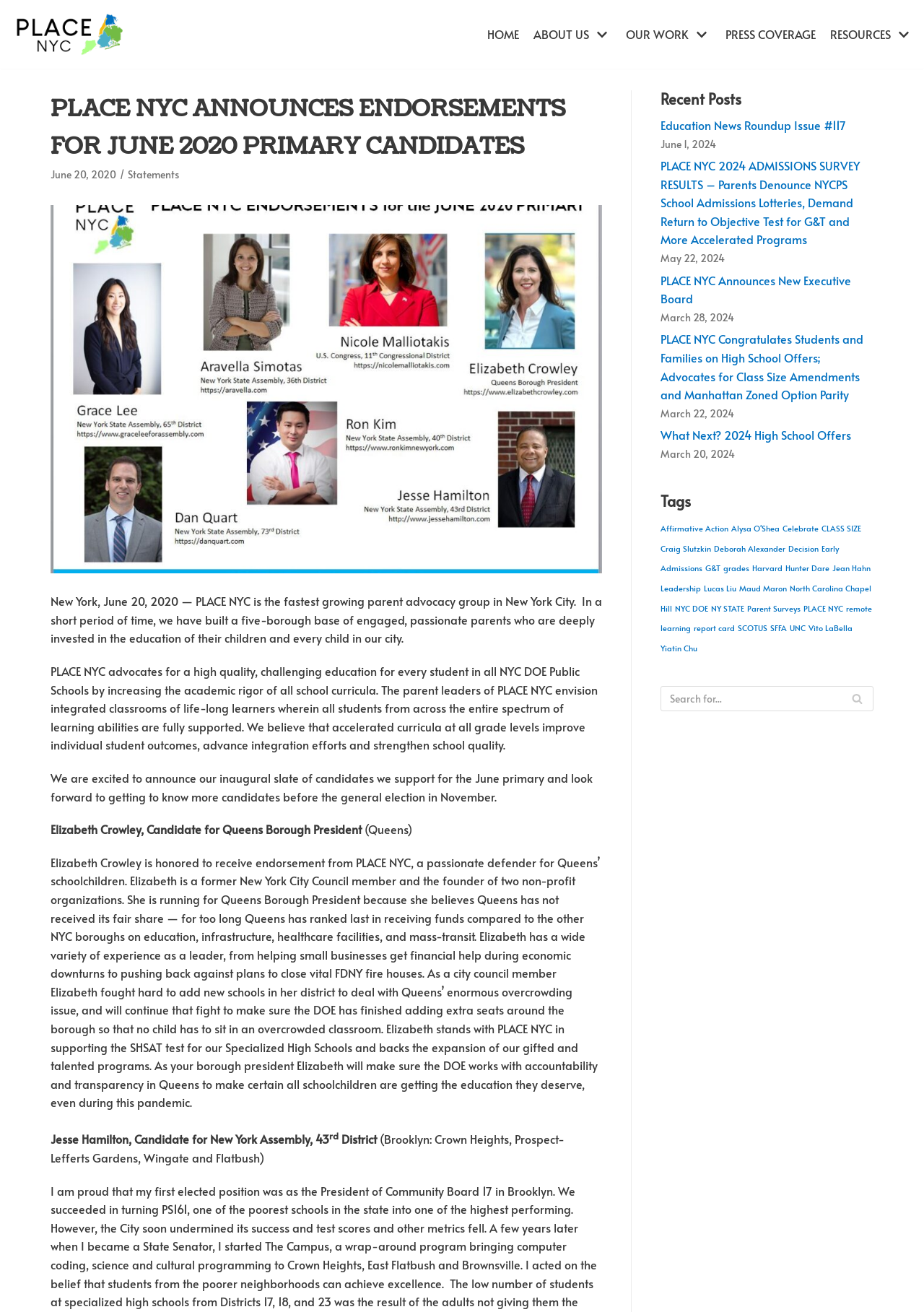Find the primary header on the webpage and provide its text.

PLACE NYC ANNOUNCES ENDORSEMENTS FOR JUNE 2020 PRIMARY CANDIDATES